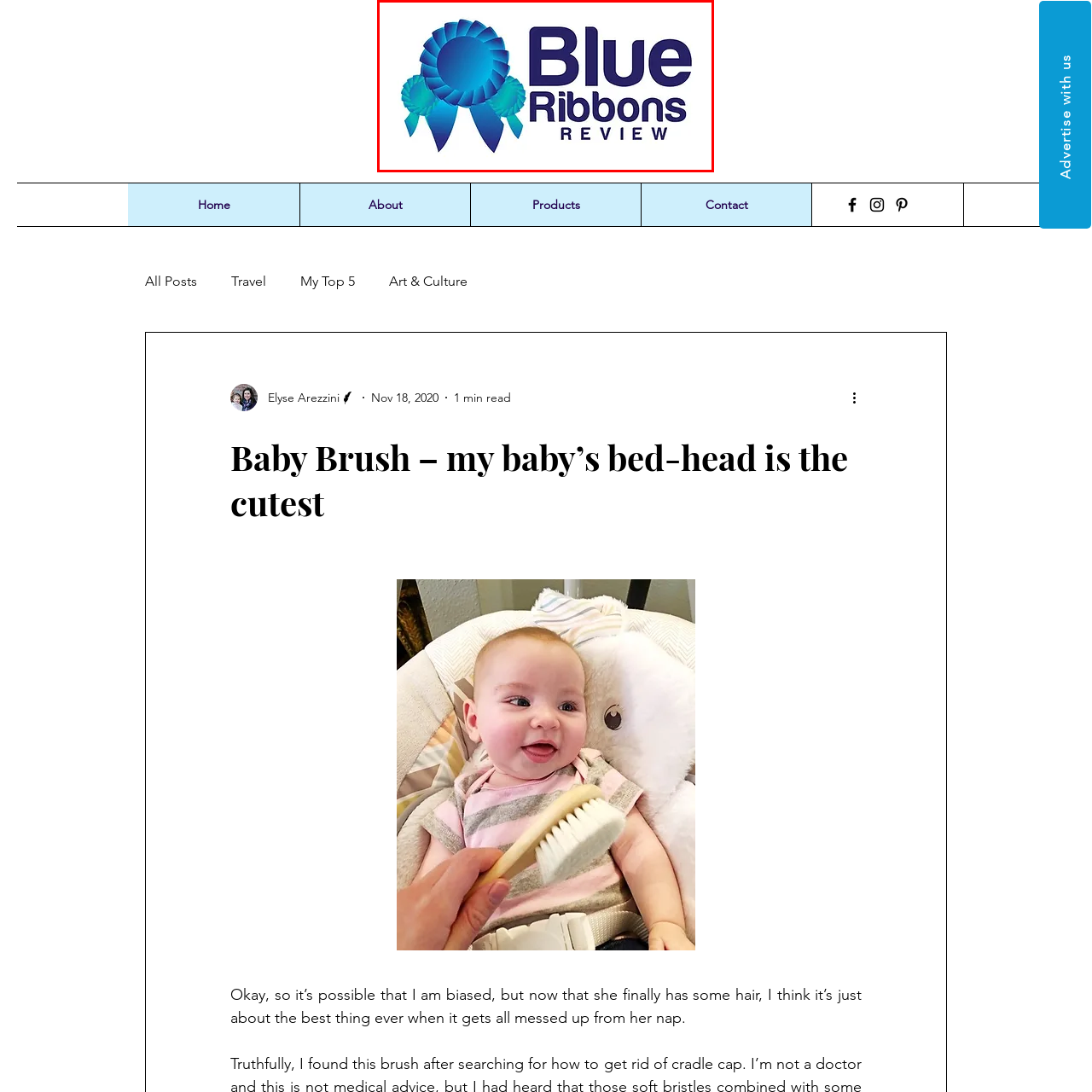Focus on the content inside the red-outlined area of the image and answer the ensuing question in detail, utilizing the information presented: What is the style of the font used for 'REVIEW'?

The style of the font used for 'REVIEW' is simplified because the caption mentions that the text 'Blue Ribbons' is positioned prominently in a strong, modern font, followed by the word 'REVIEW' in a simplified style.